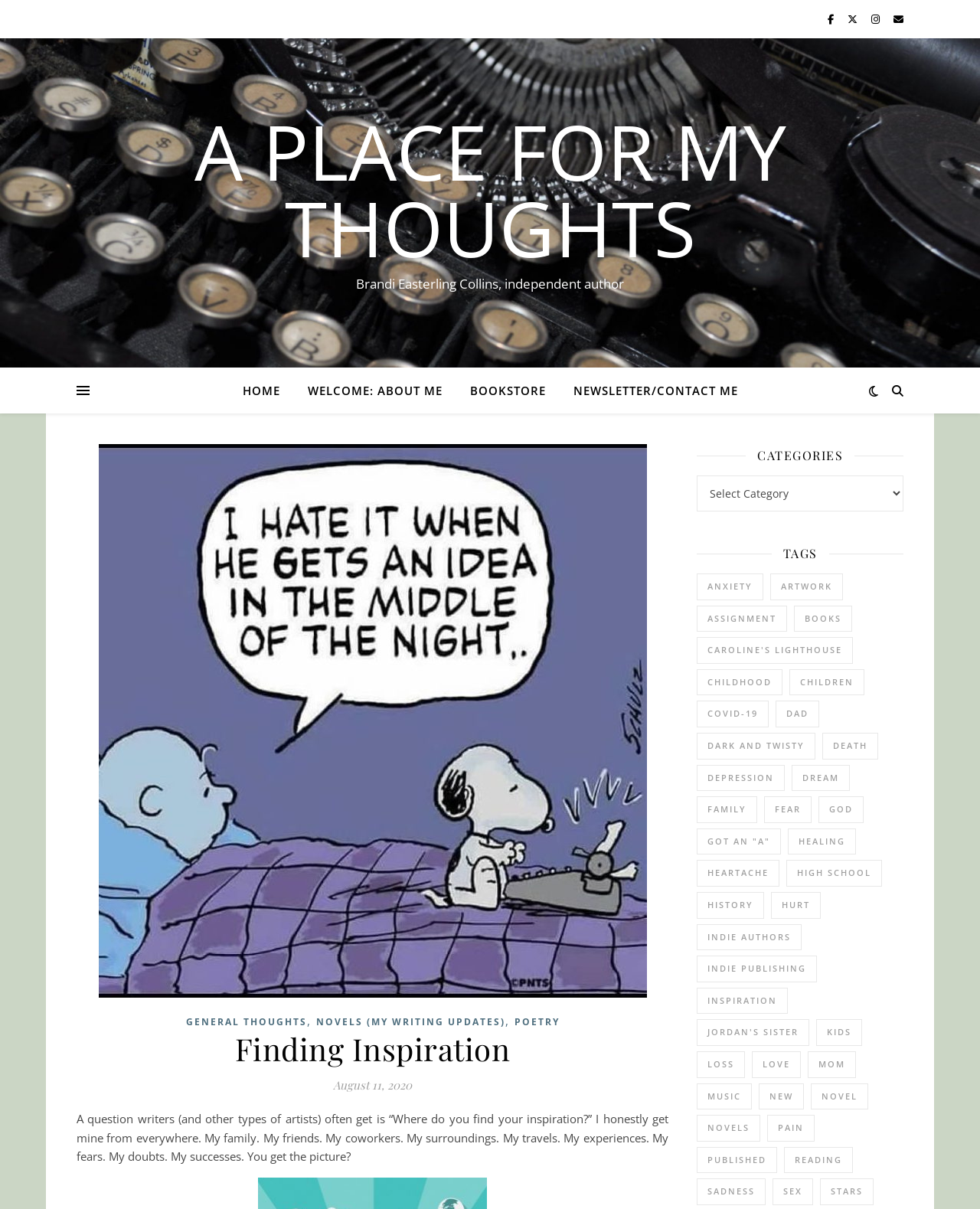Answer in one word or a short phrase: 
How many tags are listed?

20